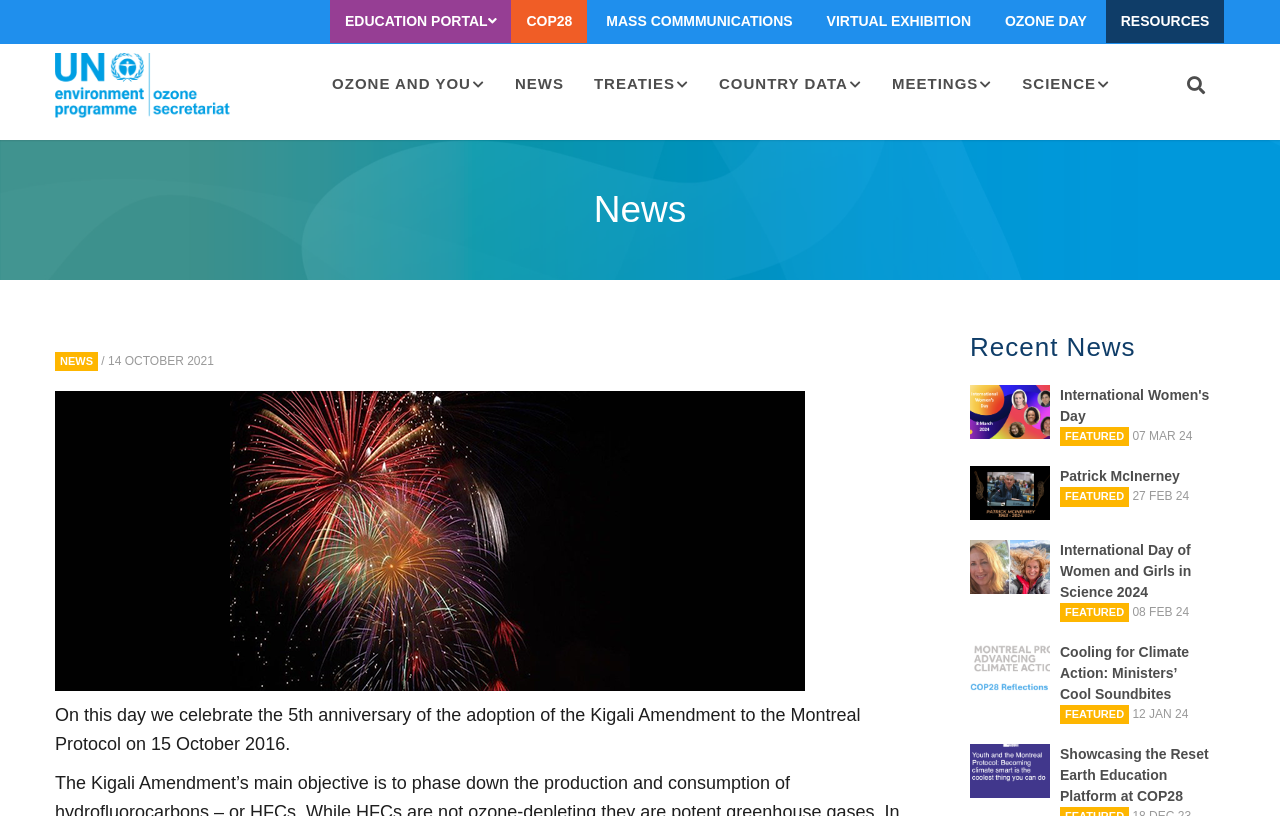How many featured news articles are displayed on the page?
Based on the image, respond with a single word or phrase.

5